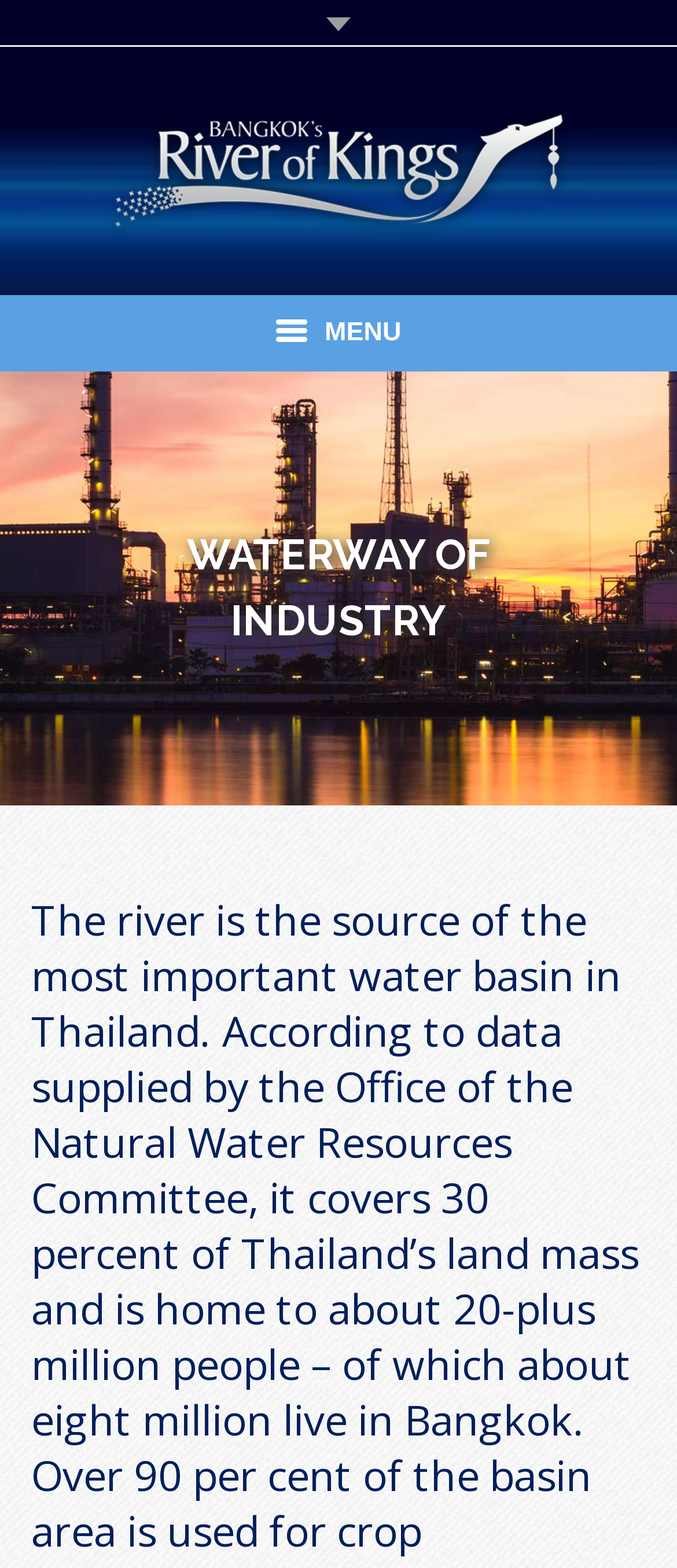Calculate the bounding box coordinates of the UI element given the description: "WHAT TO DO".

[0.051, 0.401, 0.949, 0.451]